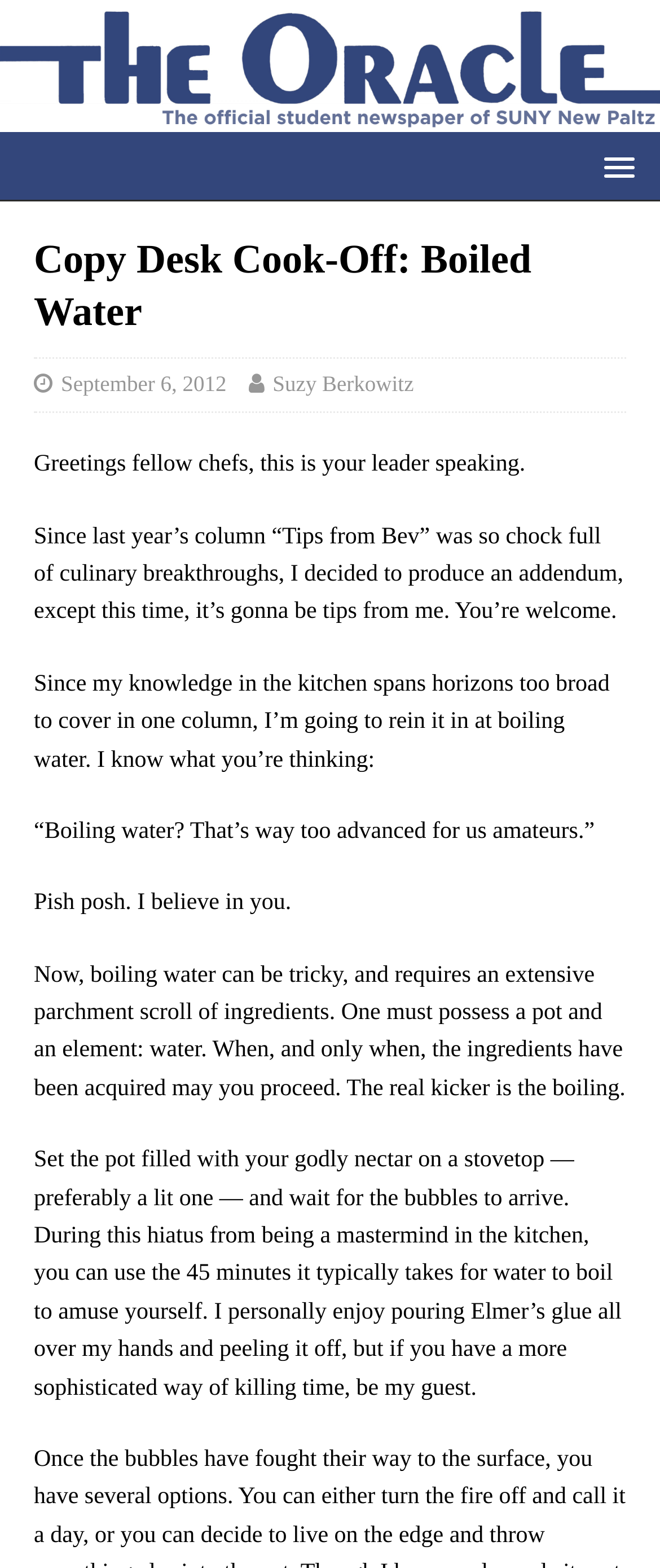Summarize the contents and layout of the webpage in detail.

The webpage appears to be an article from "The New Paltz Oracle" with the title "Copy Desk Cook-Off: Boiled Water". At the top of the page, there is a link to "The New Paltz Oracle" accompanied by an image of the same name. Below this, there is a header section containing the article title, the date "September 6, 2012", and the author's name "Suzy Berkowitz".

The main content of the article is a humorous guide to boiling water, written in a conversational tone. The text is divided into several paragraphs, each describing a step in the process of boiling water. The author begins by introducing themselves and explaining that they will be sharing their expertise in the kitchen, starting with the basics of boiling water. The text then walks the reader through the process, including acquiring ingredients, setting up the pot, and waiting for the water to boil.

Throughout the article, the author injects their personality and humor, using phrases like "Pish posh" and "godly nectar" to add a lighthearted tone. The text also includes a humorous aside about how to pass the time while waiting for the water to boil, suggesting activities like pouring Elmer's glue on one's hands and peeling it off. Overall, the webpage appears to be a humorous and entertaining article about a mundane topic.